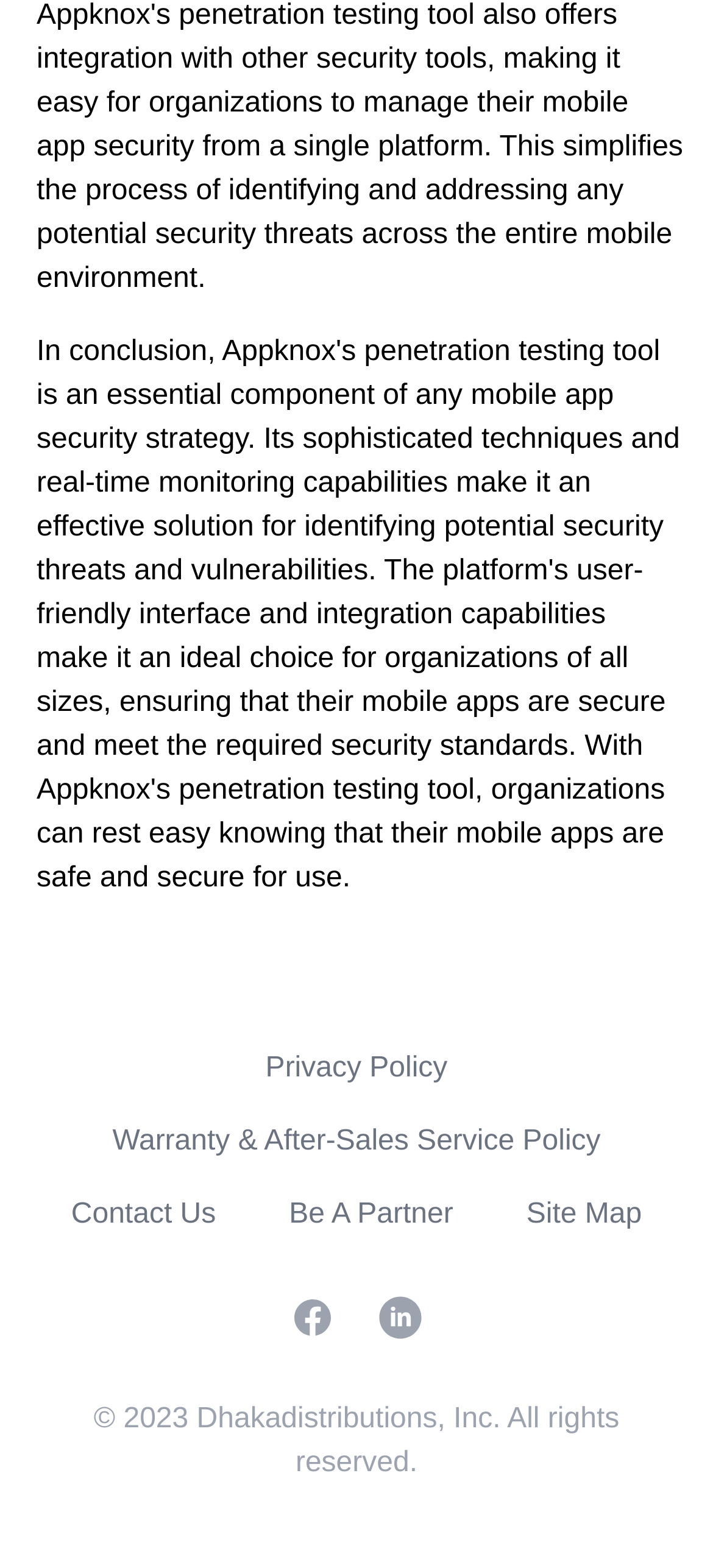Please give a concise answer to this question using a single word or phrase: 
How many links are there in the footer?

5